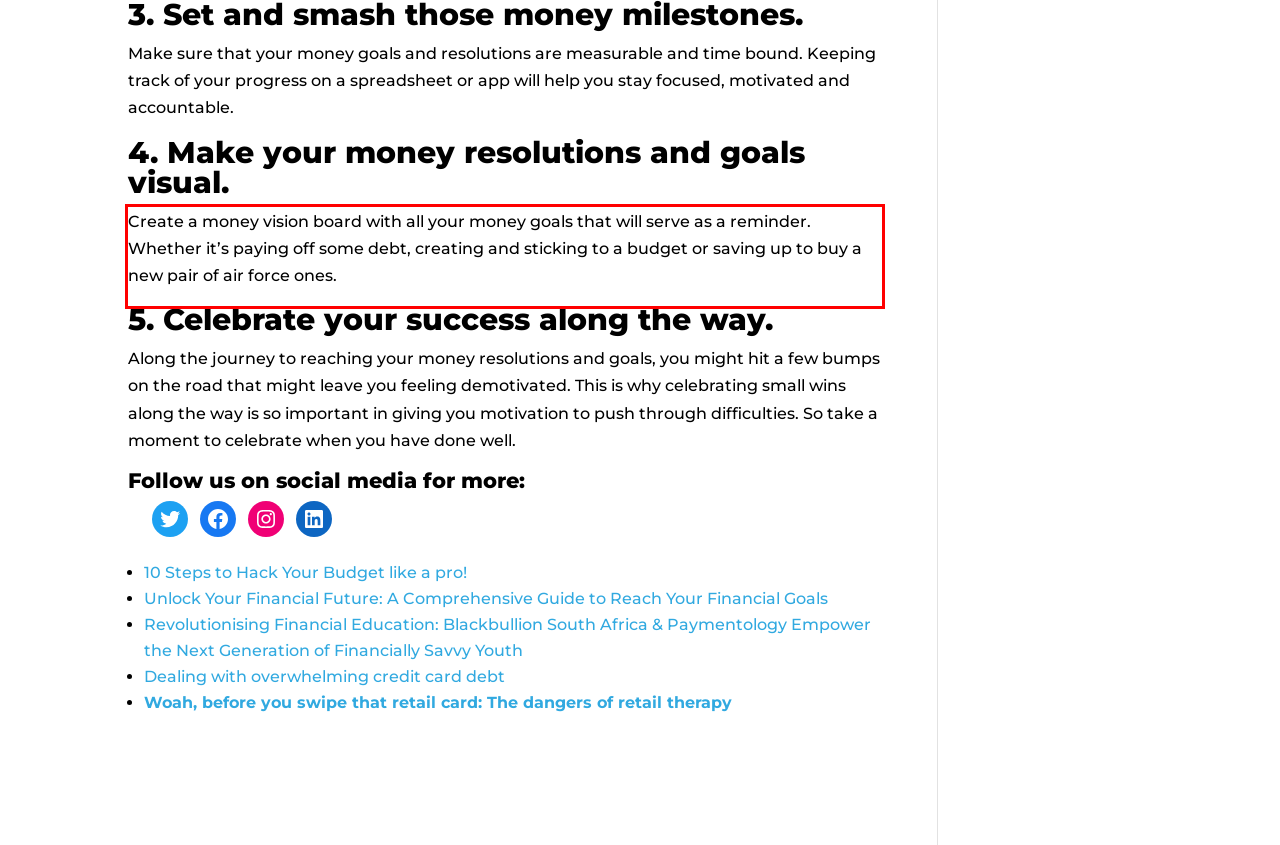Analyze the webpage screenshot and use OCR to recognize the text content in the red bounding box.

Create a money vision board with all your money goals that will serve as a reminder. Whether it’s paying off some debt, creating and sticking to a budget or saving up to buy a new pair of air force ones.